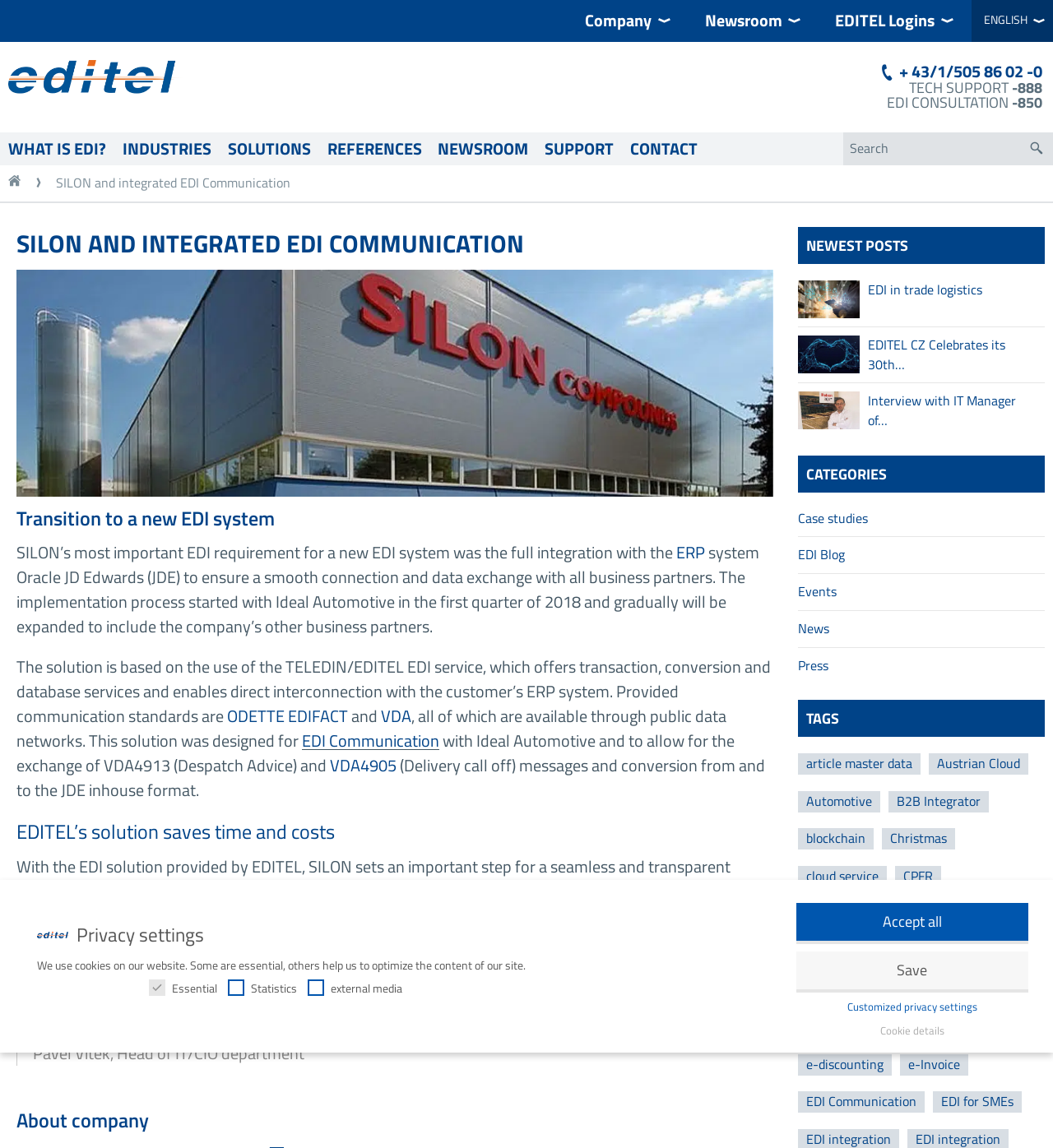Locate the UI element described by + 43/1/505 86 02 -0 and provide its bounding box coordinates. Use the format (top-left x, top-left y, bottom-right x, bottom-right y) with all values as floating point numbers between 0 and 1.

[0.83, 0.051, 0.99, 0.073]